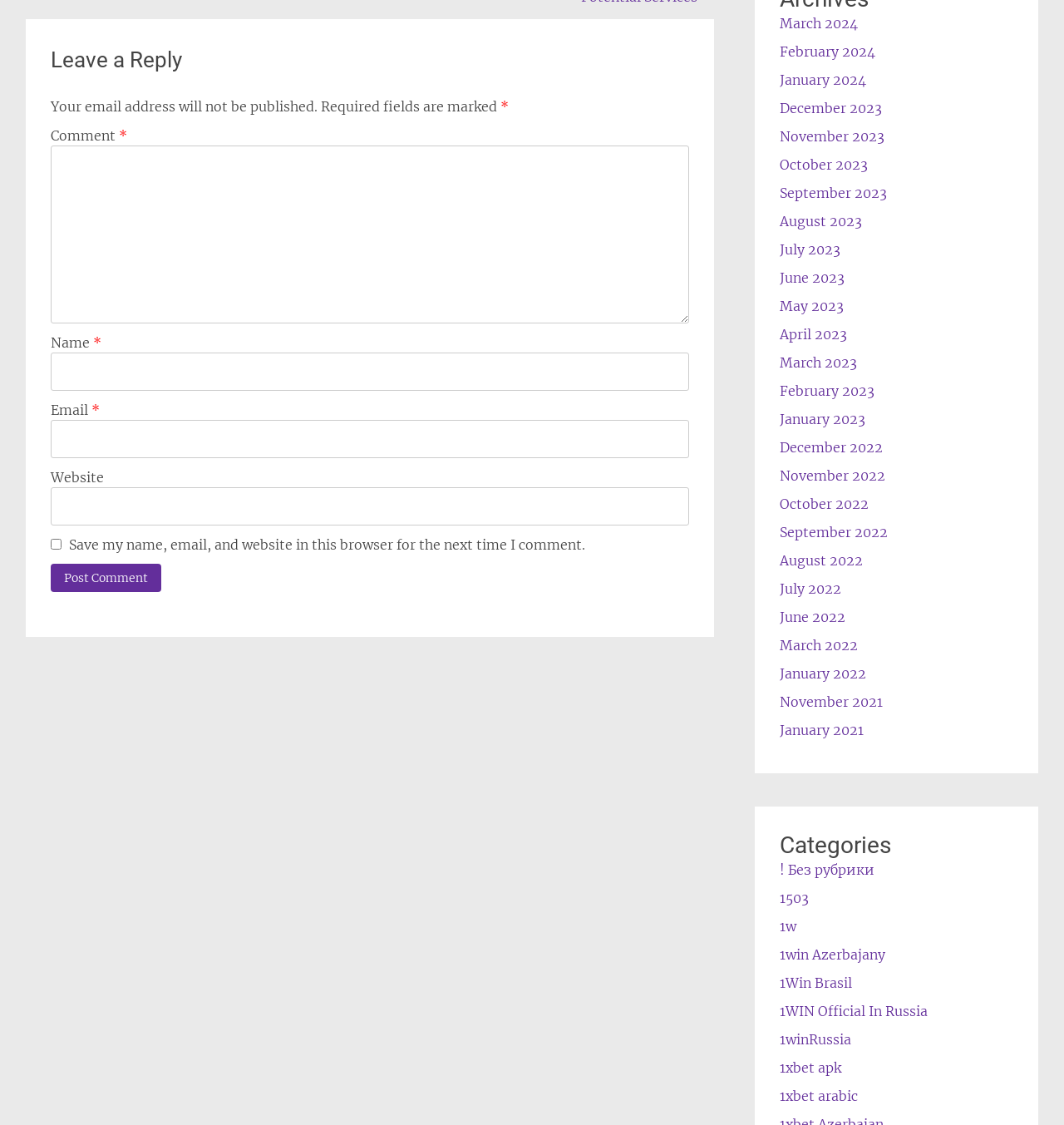Please indicate the bounding box coordinates of the element's region to be clicked to achieve the instruction: "Search for something". Provide the coordinates as four float numbers between 0 and 1, i.e., [left, top, right, bottom].

None